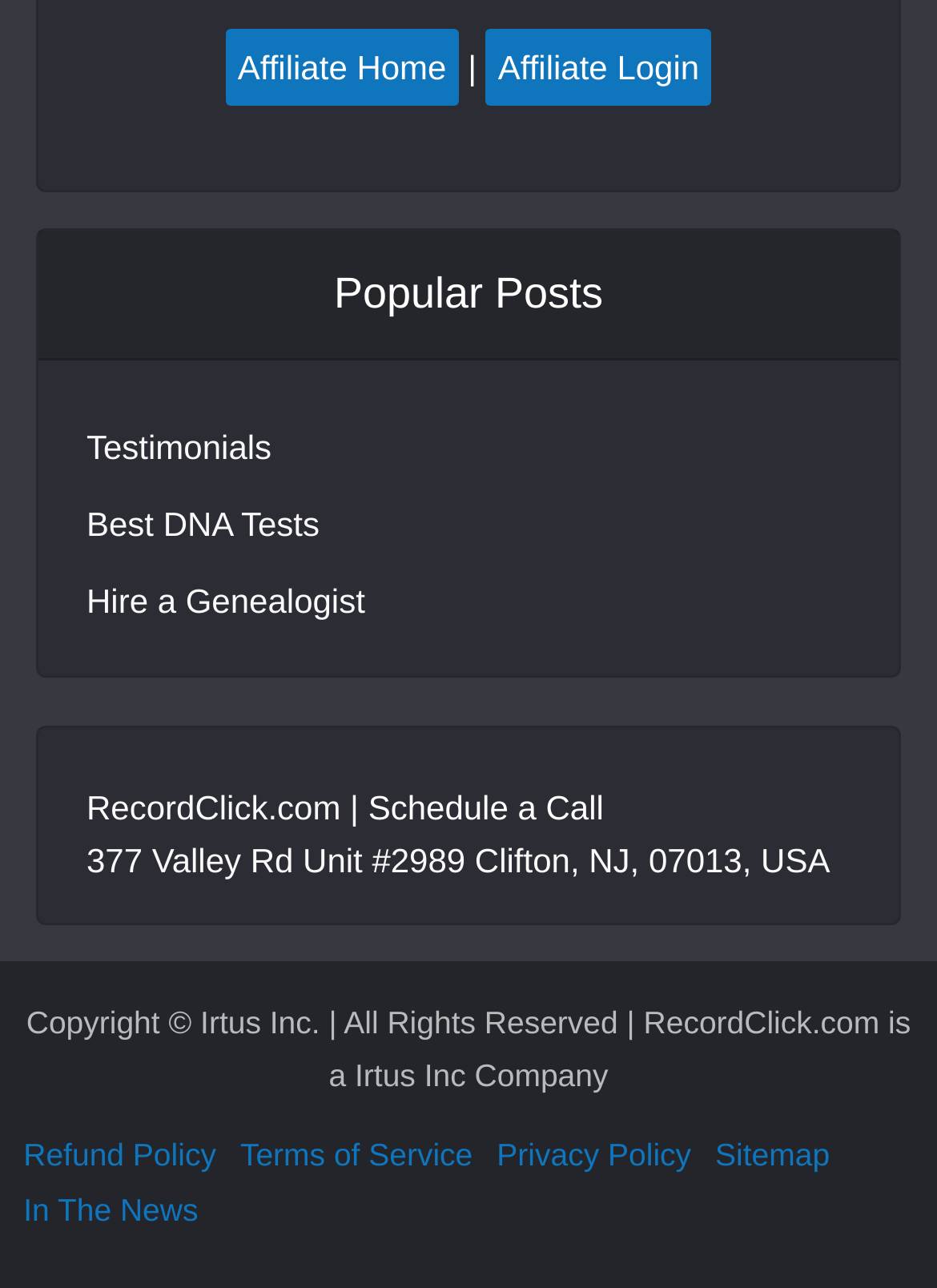Locate the bounding box coordinates of the clickable area to execute the instruction: "Read testimonials". Provide the coordinates as four float numbers between 0 and 1, represented as [left, top, right, bottom].

[0.092, 0.332, 0.29, 0.361]